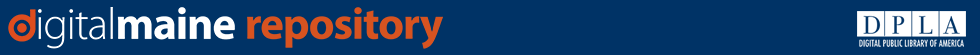Please provide a comprehensive response to the question based on the details in the image: What does the DPLA emblem signify?

The smaller emblem of the Digital Public Library of America (DPLA) to the right of the Digital Maine Repository logo signifies the partnership between the two organizations in providing access to a wealth of digital resources.